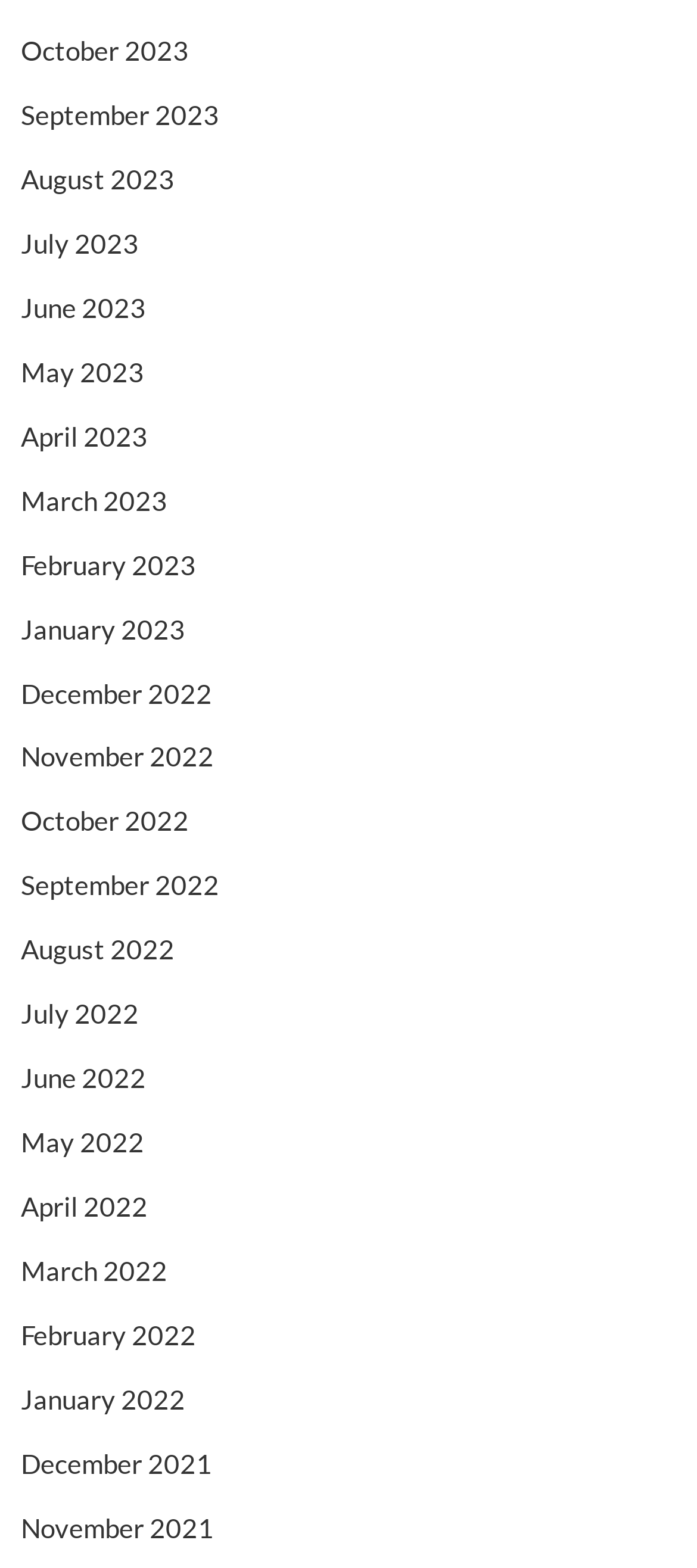Can you determine the bounding box coordinates of the area that needs to be clicked to fulfill the following instruction: "view October 2023"?

[0.03, 0.021, 0.271, 0.042]